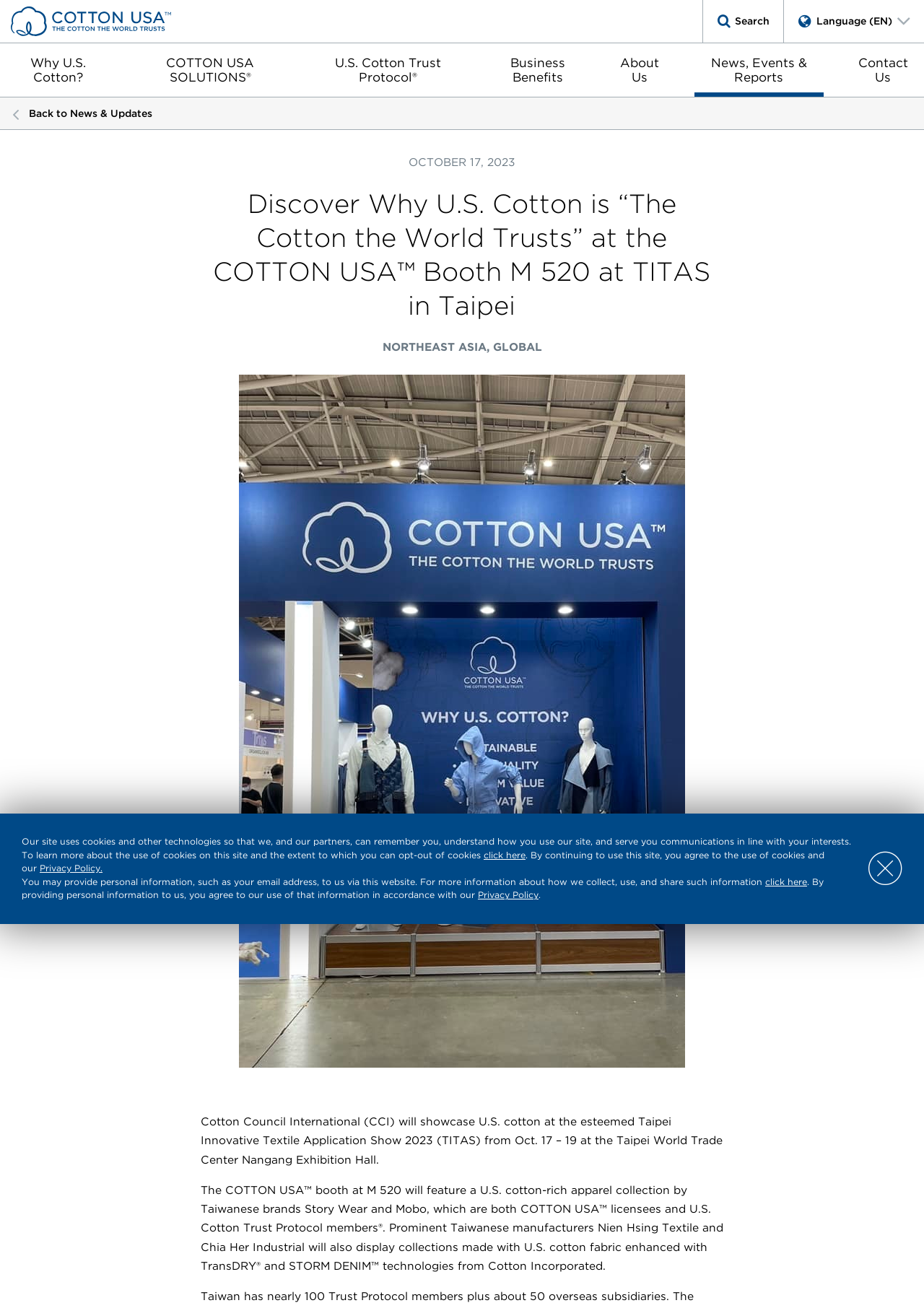Can you find the bounding box coordinates of the area I should click to execute the following instruction: "Click the language dropdown"?

[0.848, 0.0, 1.0, 0.033]